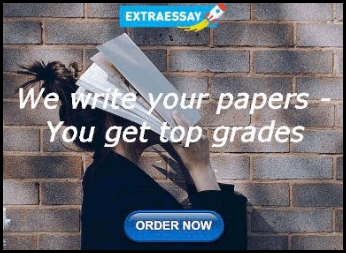What is the background of the image?
Please utilize the information in the image to give a detailed response to the question.

The background of the image is a brick wall, which creates a contrast that draws attention to the message of the advertisement.